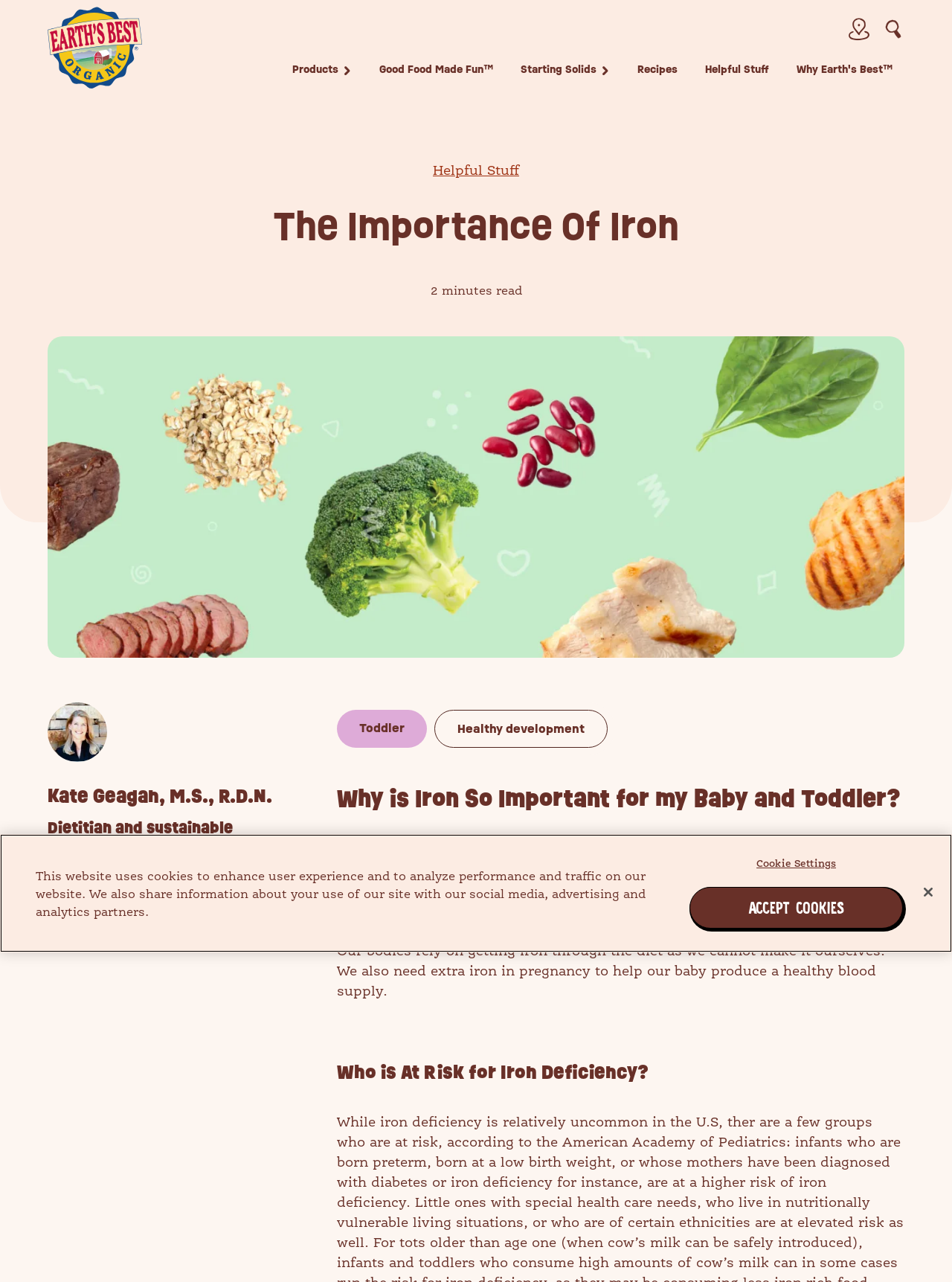Detail the various sections and features of the webpage.

The webpage is about the importance of iron for babies and toddlers, with a focus on healthy development. At the top, there is a navigation menu with links to the home page, store finder, and search function. The search bar is accompanied by a button to toggle search and an image. Below the navigation menu, there are several buttons and links to different sections of the website, including products, recipes, and helpful resources.

The main content of the page is divided into sections, starting with a heading that reads "The Importance Of Iron". Below this heading, there is an image related to iron, followed by a brief introduction to the author, Kate Geagan, a dietitian and sustainable nutrition pioneer. The introduction is accompanied by an image of the author.

The next section is about the importance of iron for babies and toddlers, with a heading that asks "Why is Iron So Important for my Baby and Toddler?" This section provides a detailed explanation of the role of iron in healthy development, including its function in producing hemoglobin and its availability in food and supplements.

Further down the page, there is a section titled "Who is At Risk for Iron Deficiency?" which likely discusses the groups of people who are more susceptible to iron deficiency.

At the bottom of the page, there is a cookie banner that informs users about the website's use of cookies and provides options to adjust cookie settings or accept cookies.